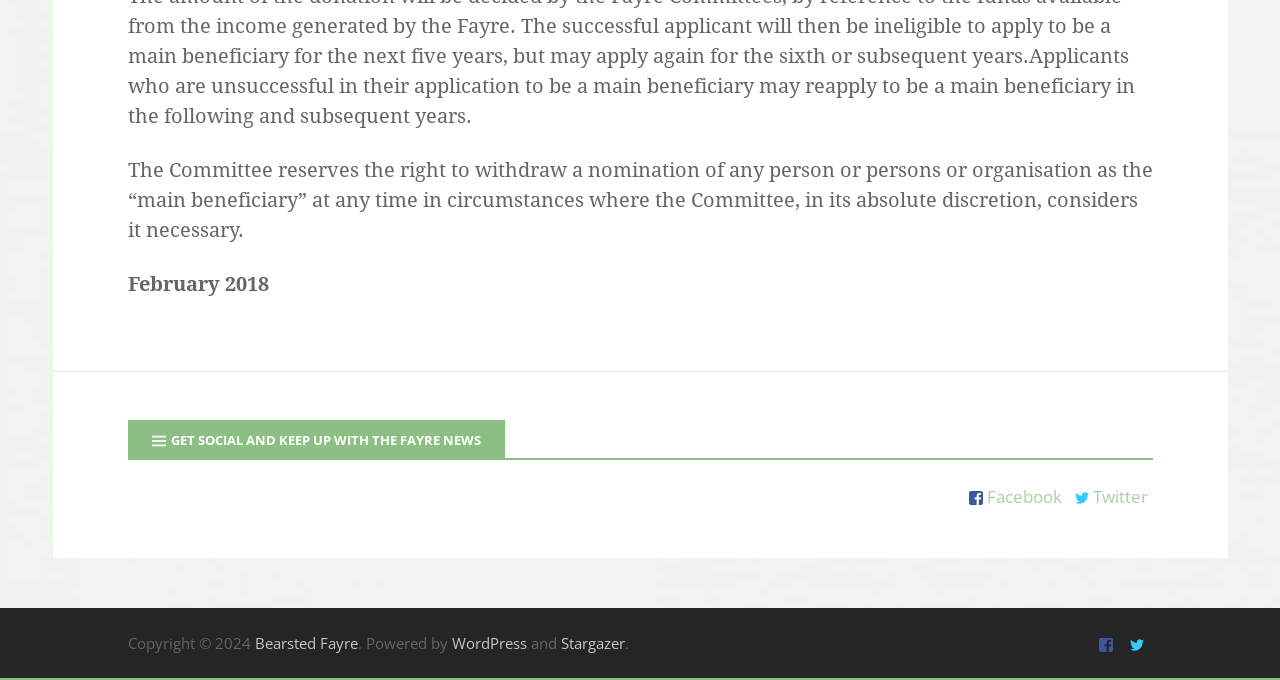What is the name of the platform powering the website?
Provide a one-word or short-phrase answer based on the image.

WordPress